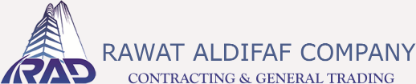Use the information in the screenshot to answer the question comprehensively: What values does the logo's design convey?

The logo's design features a combination of modern and professional aesthetics, which conveys the company's commitment to its values and principles, positioning it as a reliable entity in the market.